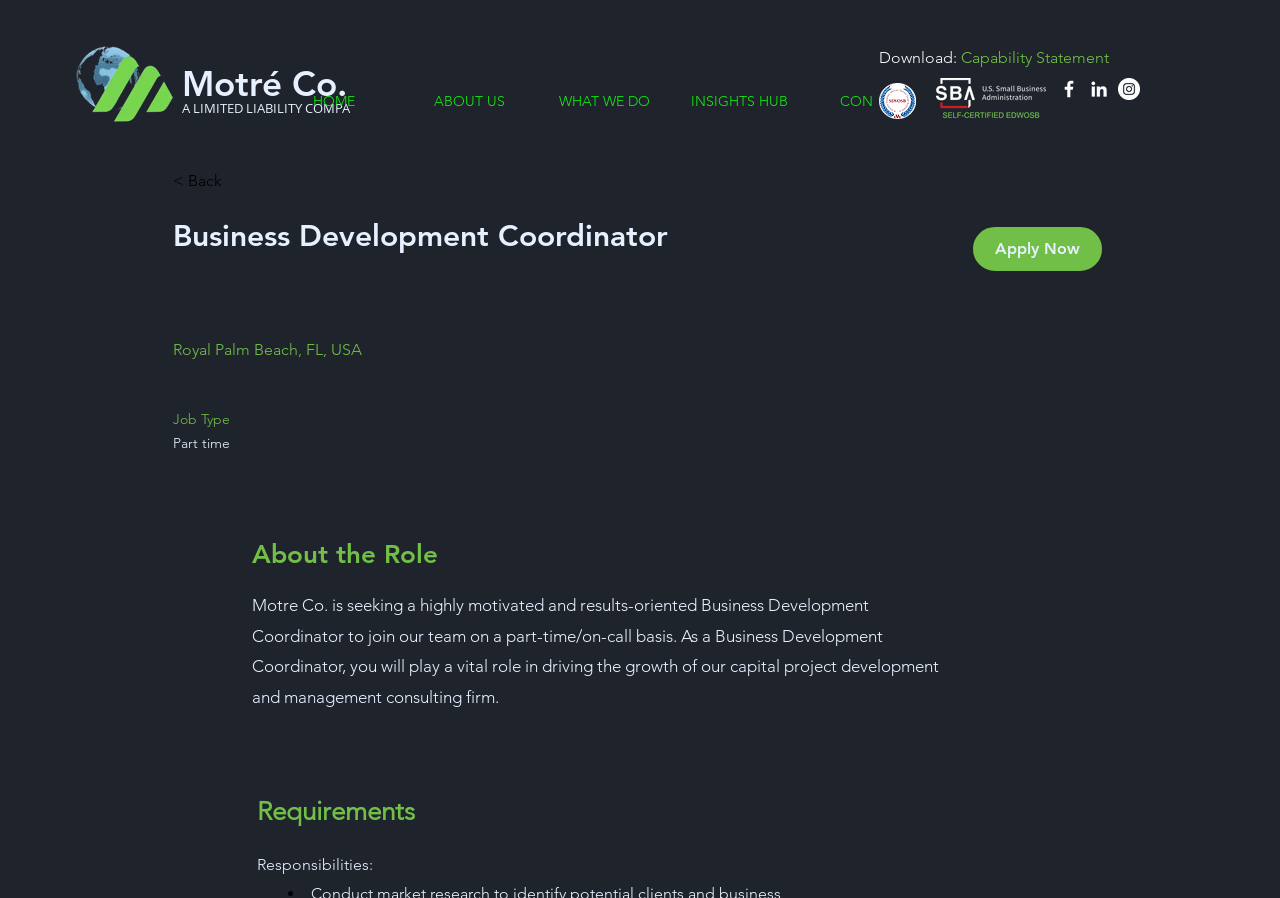Identify the bounding box coordinates for the UI element described as follows: A LIMITED LIABILITY COMPANY. Use the format (top-left x, top-left y, bottom-right x, bottom-right y) and ensure all values are floating point numbers between 0 and 1.

[0.142, 0.11, 0.287, 0.13]